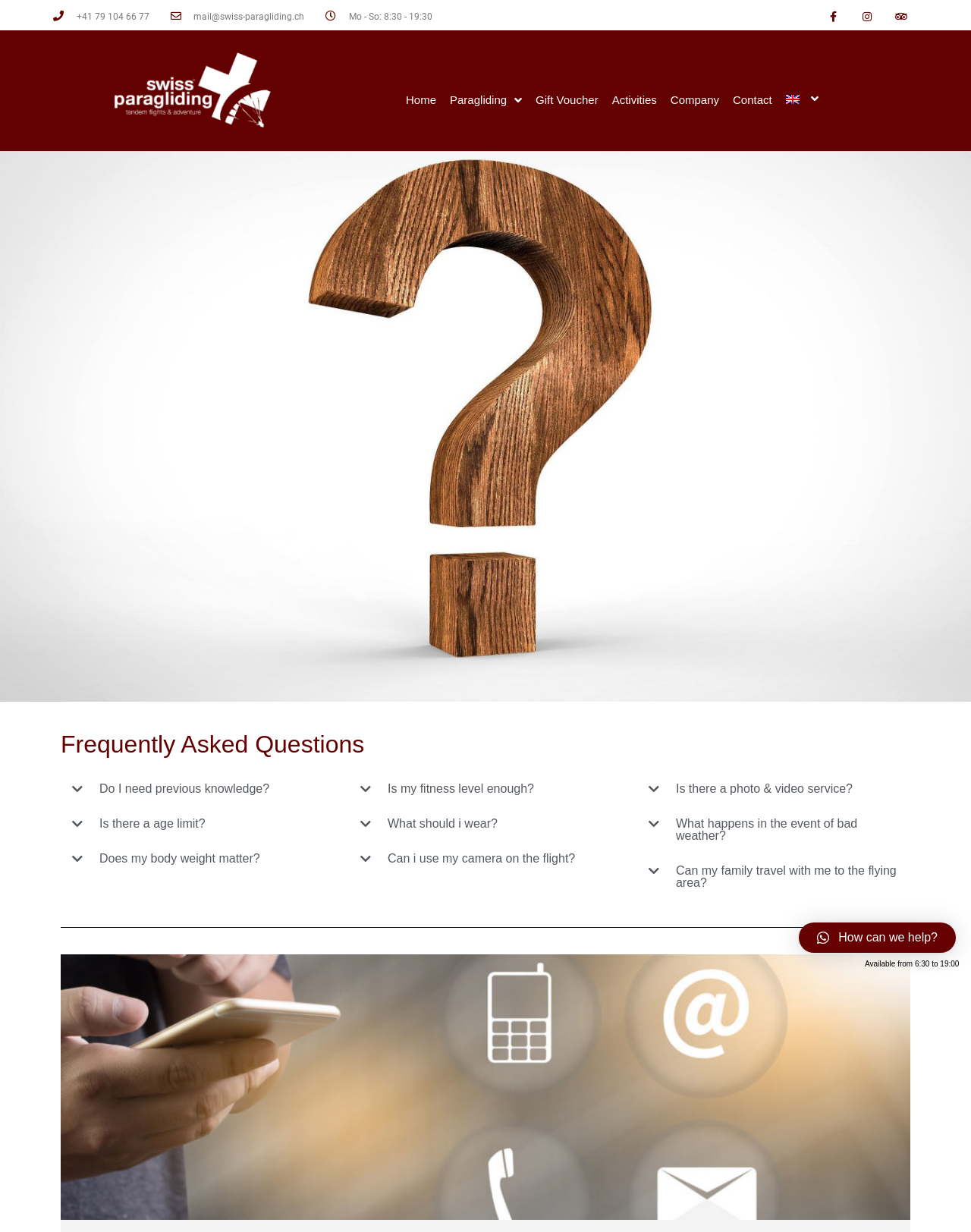Could you locate the bounding box coordinates for the section that should be clicked to accomplish this task: "Open Facebook page".

[0.84, 0.0, 0.875, 0.028]